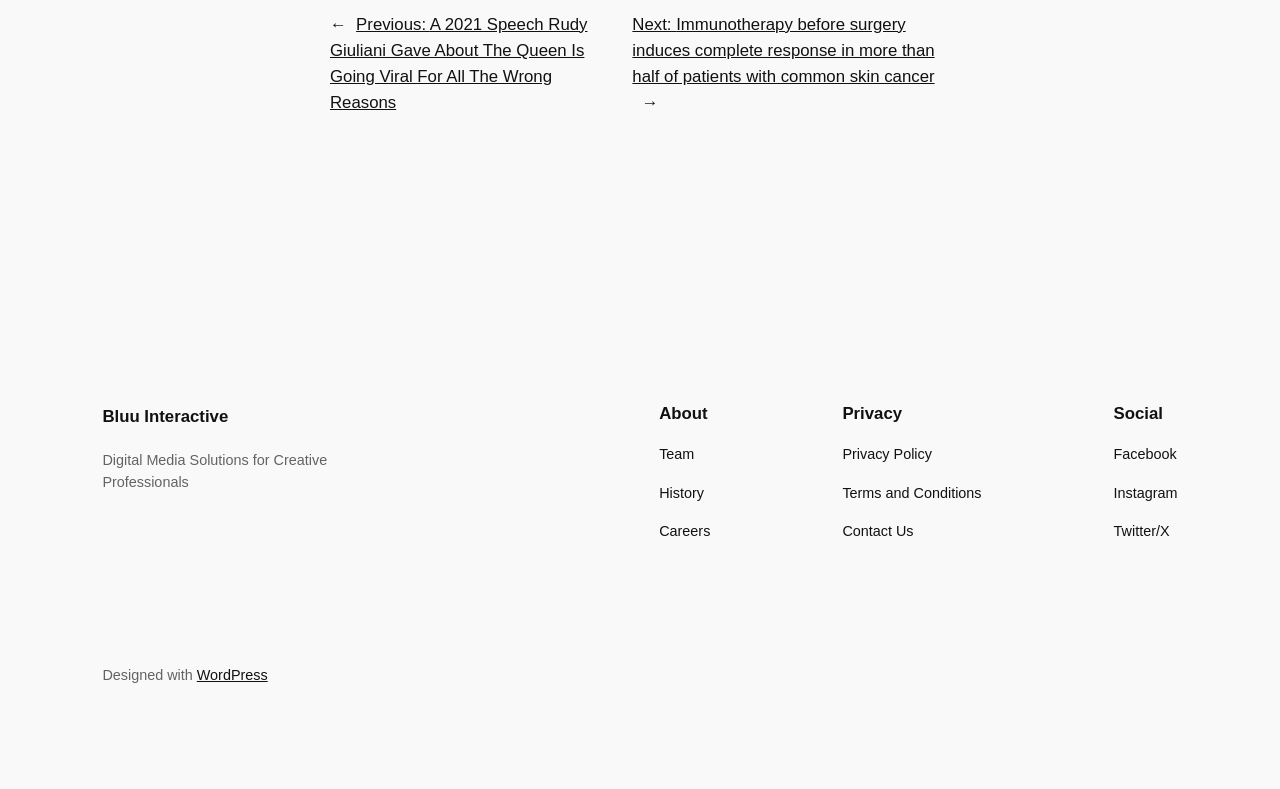What is the company name?
Look at the image and provide a detailed response to the question.

The company name can be found in the bottom left corner of the webpage, where it says 'Bluu Interactive' in a link format.